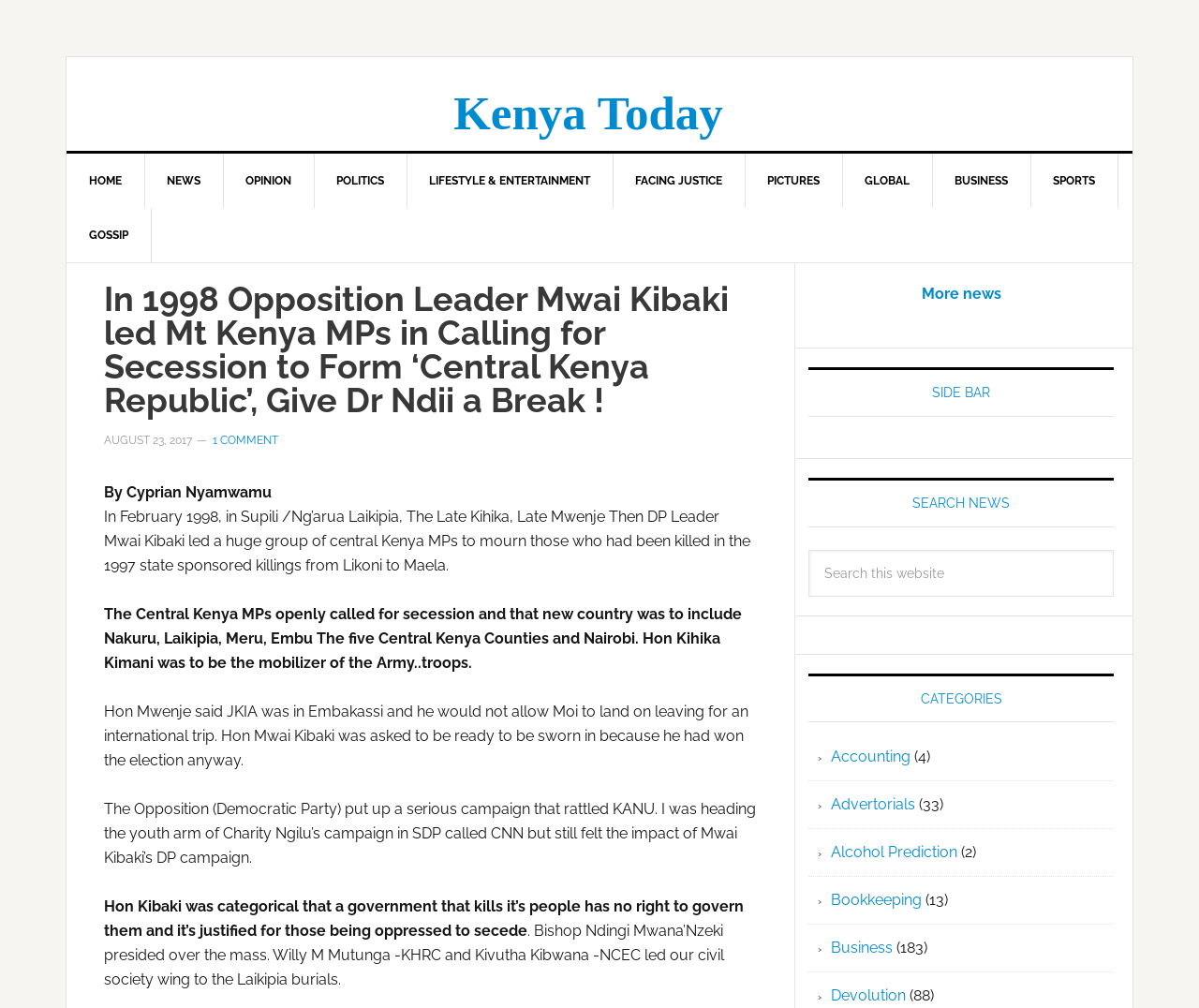Identify the bounding box coordinates for the UI element described as follows: Kenya Today. Use the format (top-left x, top-left y, bottom-right x, bottom-right y) and ensure all values are floating point numbers between 0 and 1.

[0.378, 0.086, 0.603, 0.138]